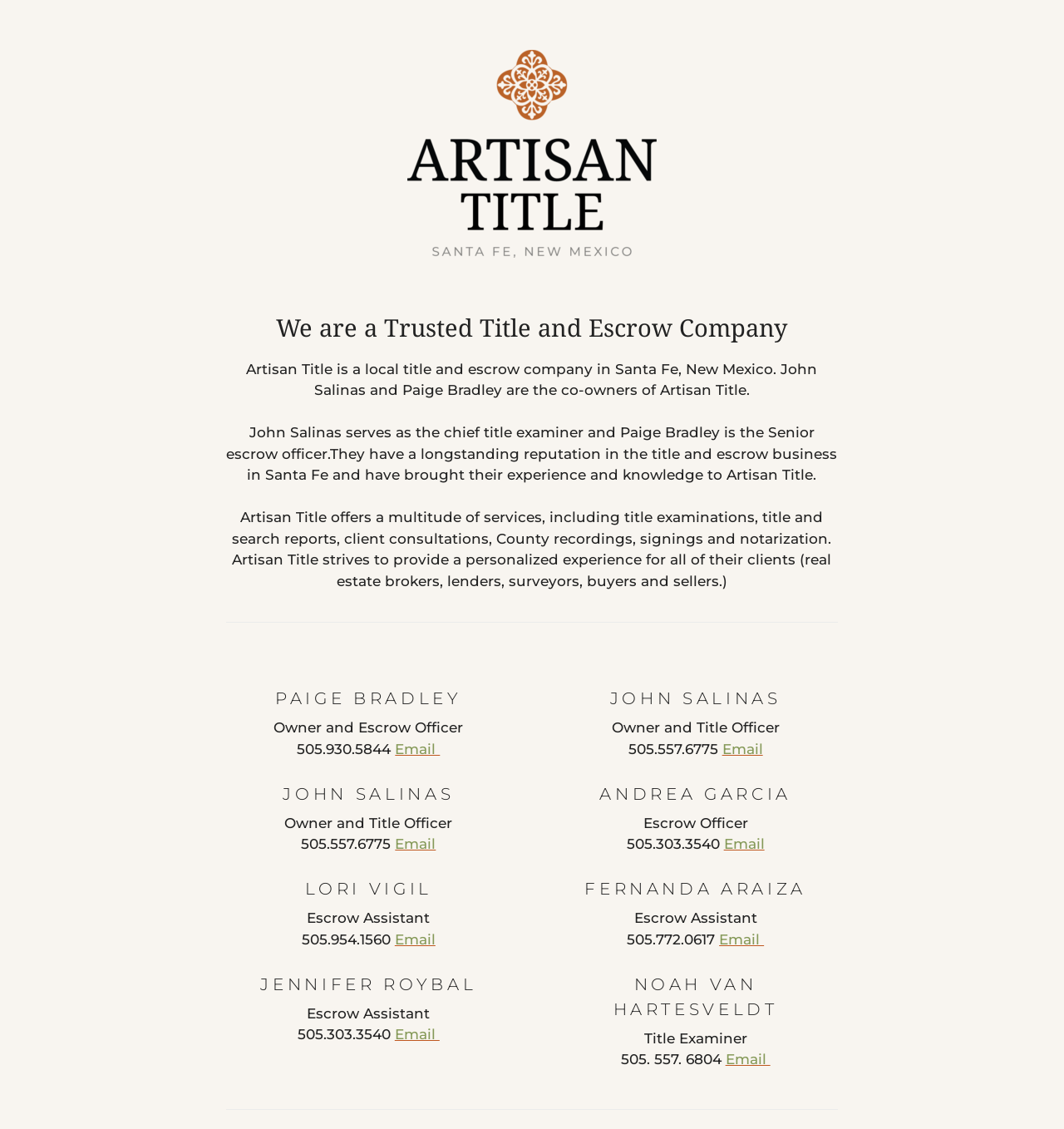Find the bounding box coordinates for the area that must be clicked to perform this action: "Email Paige Bradley".

[0.371, 0.656, 0.414, 0.671]